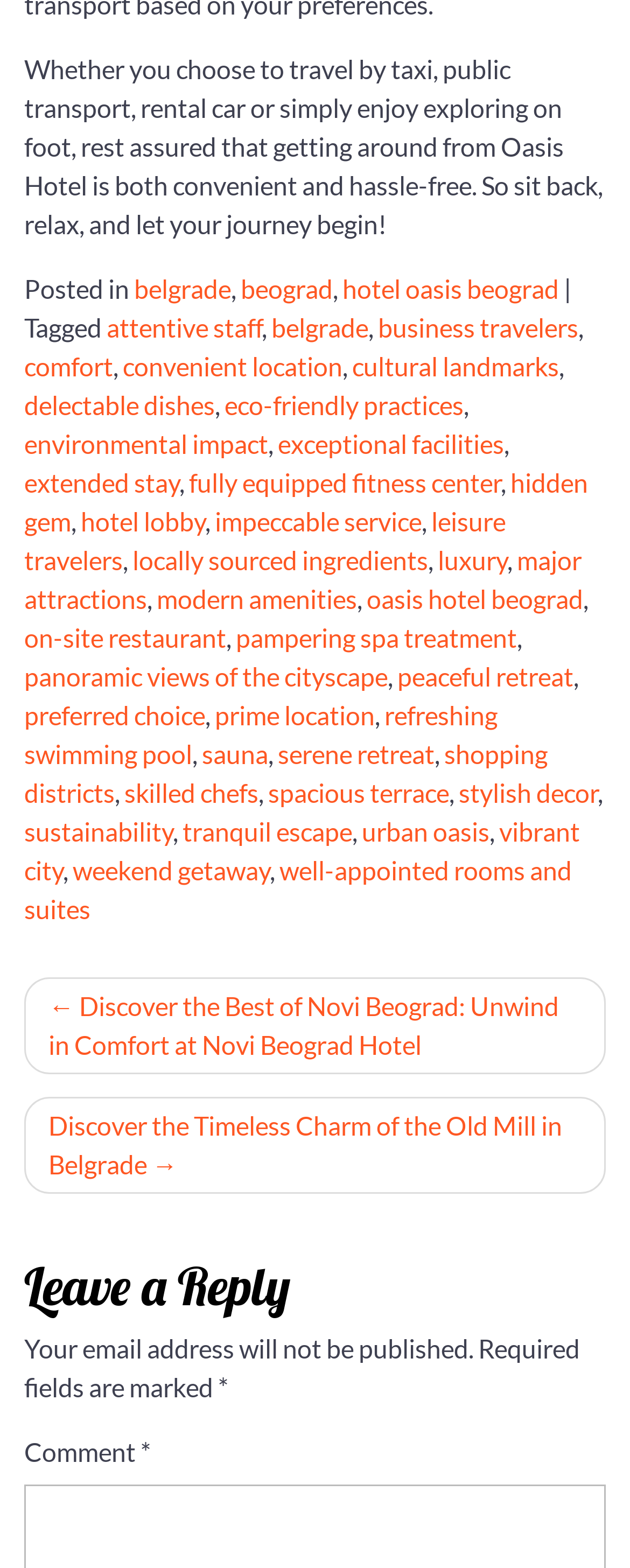Locate the bounding box of the user interface element based on this description: "belgrade".

[0.213, 0.174, 0.367, 0.194]